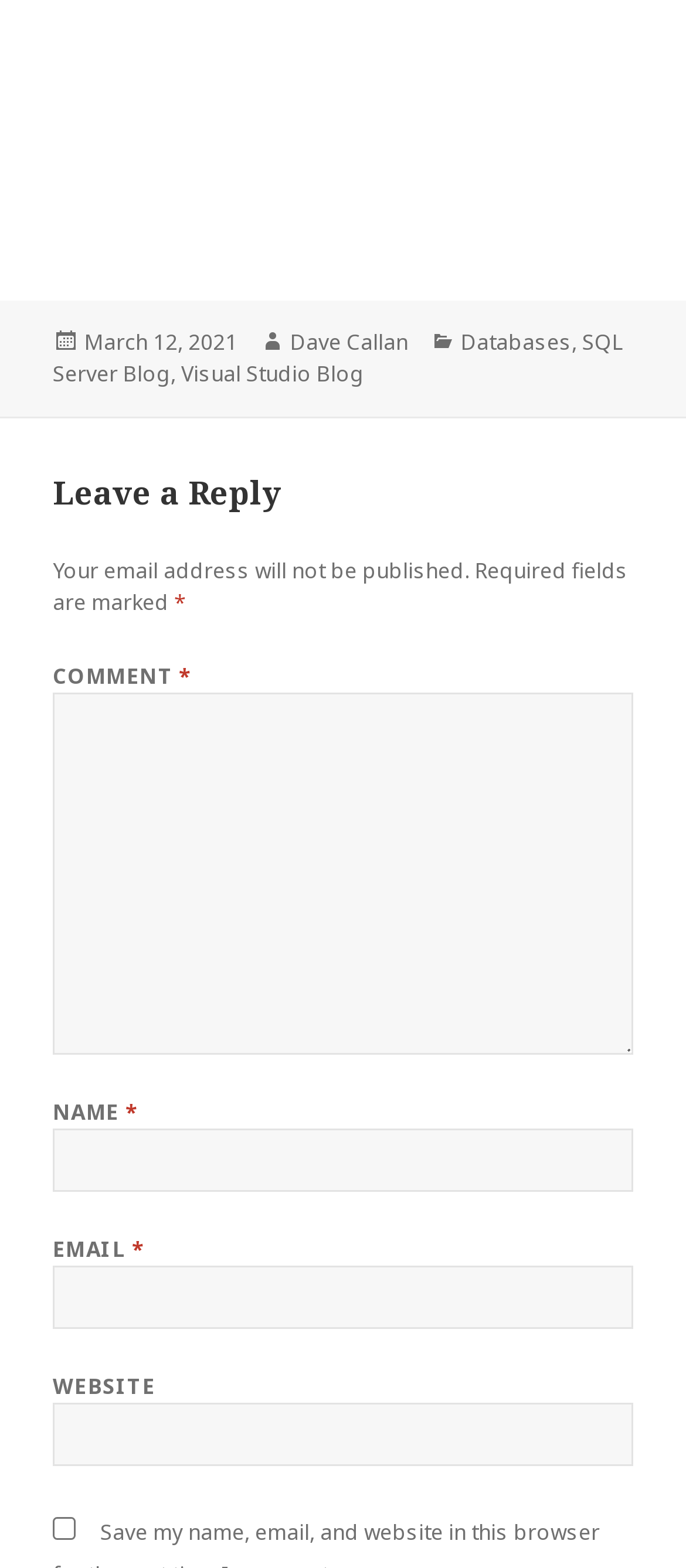Identify the bounding box coordinates for the element that needs to be clicked to fulfill this instruction: "Click on the 'March 12, 2021' link". Provide the coordinates in the format of four float numbers between 0 and 1: [left, top, right, bottom].

[0.123, 0.208, 0.346, 0.228]